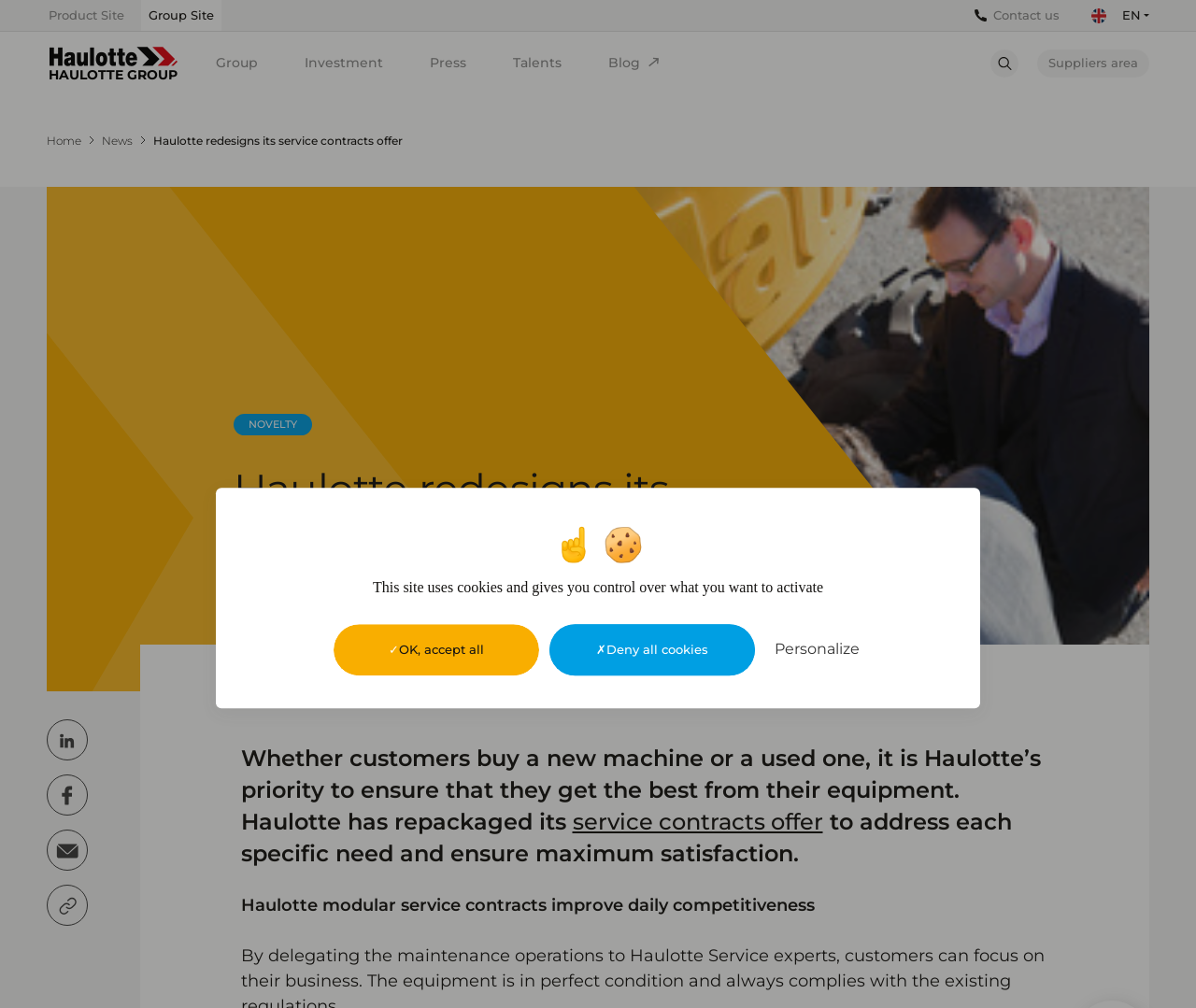Provide a comprehensive description of the webpage.

The webpage is about Haulotte's redesigned service contracts offer, which aims to provide enhanced customer support. At the top, there is a cookies management panel with three buttons: "OK, accept all", "Deny all cookies", and "Personalize". Below this panel, there is a navigation menu with links to "Boom lift manufacturer", "Group Site", and other sections.

On the left side, there is a vertical menu with buttons for "Group", "Investment", "Press", "Talents", and "Blog". On the right side, there are links to "Suppliers area" and "Contact us", accompanied by a small image. Above these links, there is a button for selecting the language, represented by a flag icon.

The main content of the webpage is divided into sections. The first section has a heading "Haulotte redesigns its service contracts offer" and a subheading "NOVELTY". Below this, there is a paragraph of text describing the redesigned service contracts offer, accompanied by a small image. The text is followed by information about the publication date and reading time.

The main image of the webpage is located below the text, spanning across the entire width of the page. At the bottom of the page, there are social media sharing buttons and a link to the "service contracts offer" page. The final section of the webpage has a heading that summarizes the benefits of Haulotte's modular service contracts, which improve daily competitiveness.